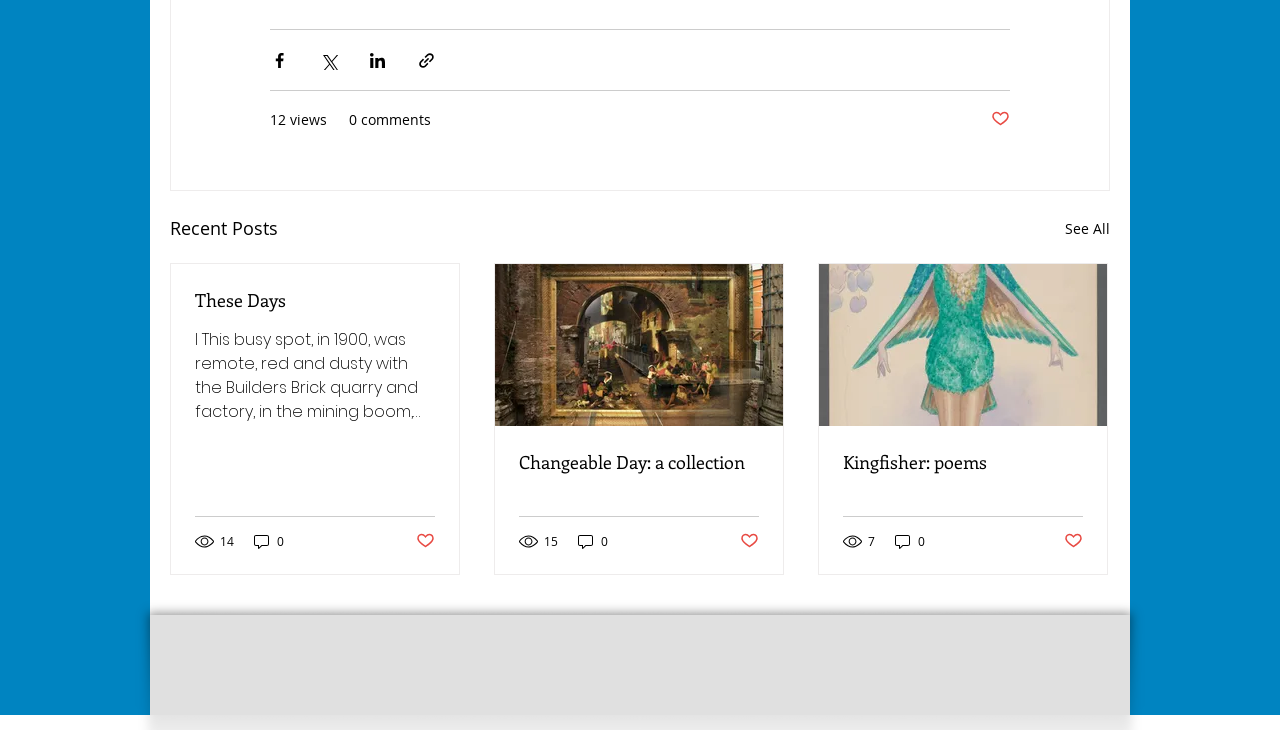Show the bounding box coordinates of the element that should be clicked to complete the task: "Like the post 'These Days'".

[0.325, 0.727, 0.34, 0.755]